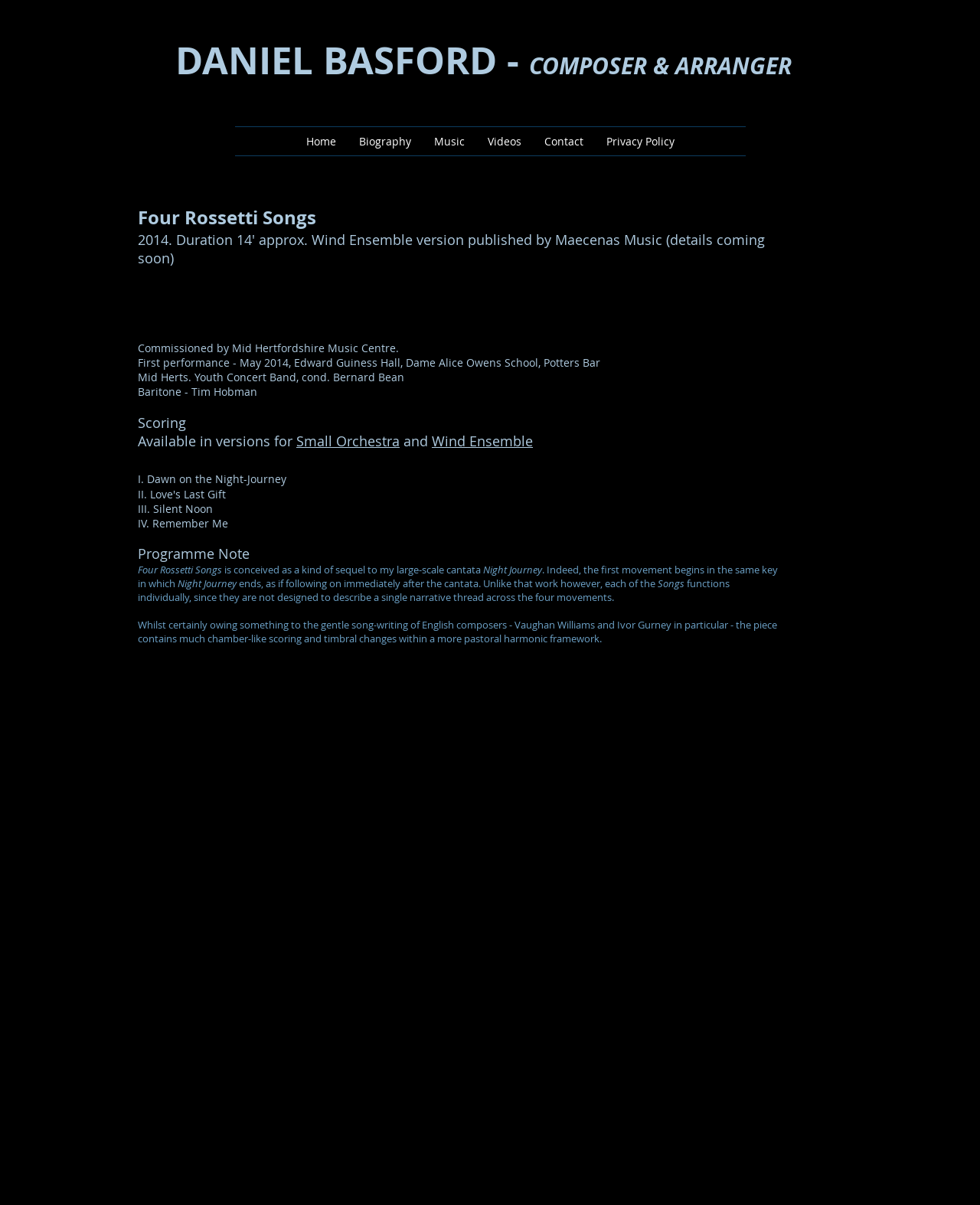Give a concise answer using one word or a phrase to the following question:
What is the publisher of the Wind Ensemble version of Four Rossetti Songs?

Maecenas Music